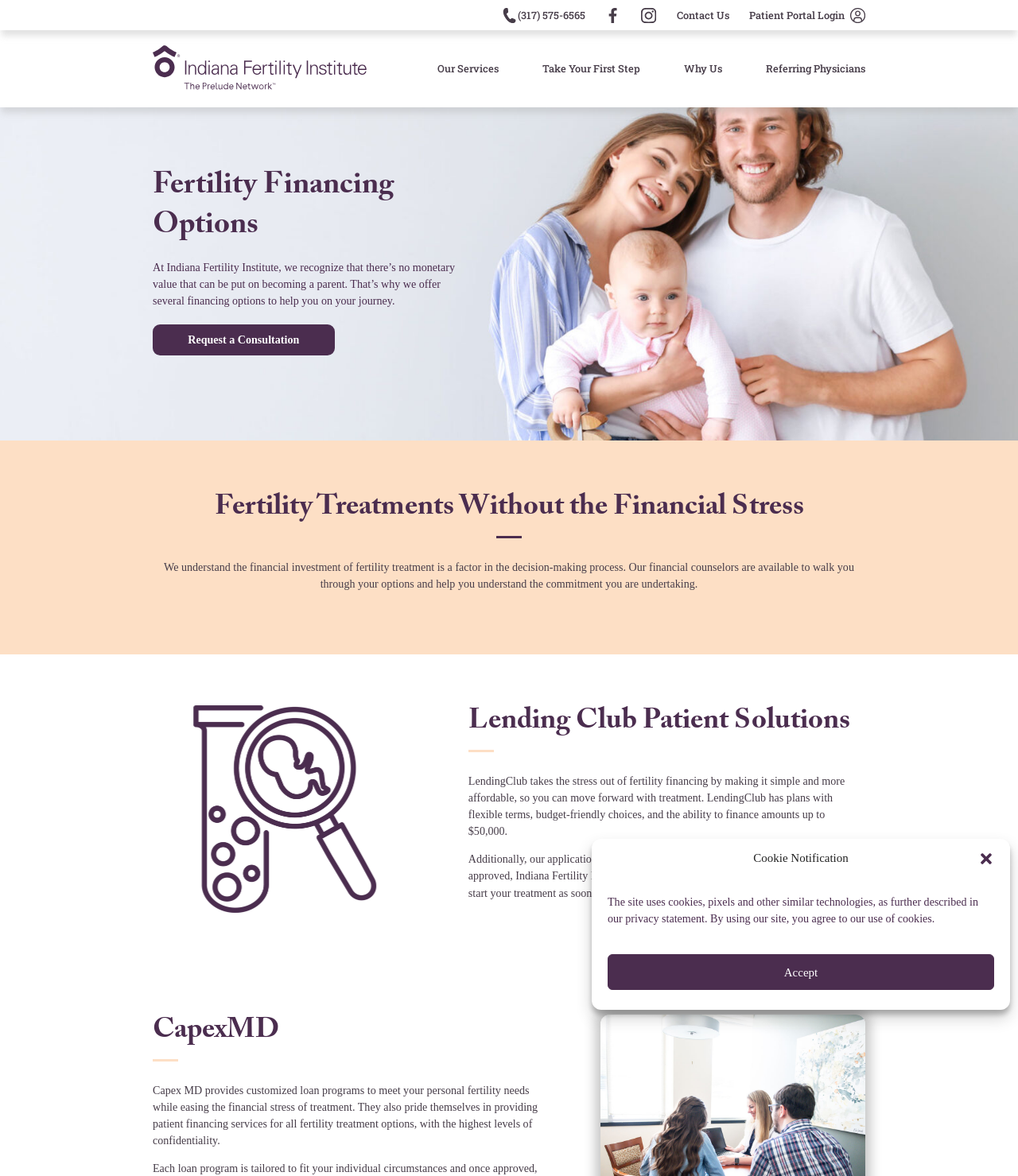Could you determine the bounding box coordinates of the clickable element to complete the instruction: "Click the link to apply for CapexMD"? Provide the coordinates as four float numbers between 0 and 1, i.e., [left, top, right, bottom].

[0.15, 0.863, 0.54, 0.894]